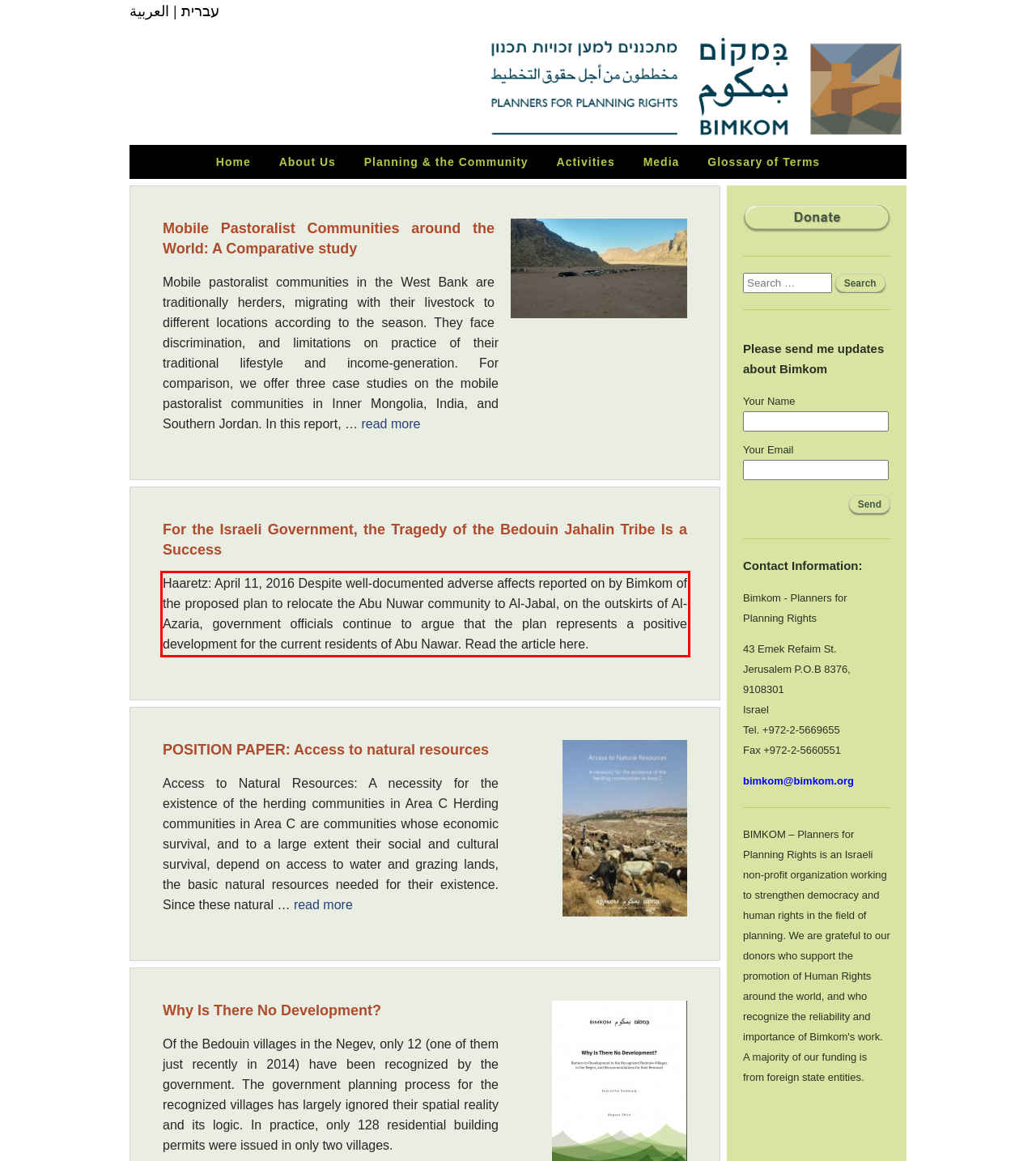Given a screenshot of a webpage containing a red bounding box, perform OCR on the text within this red bounding box and provide the text content.

Haaretz: April 11, 2016 Despite well-documented adverse affects reported on by Bimkom of the proposed plan to relocate the Abu Nuwar community to Al-Jabal, on the outskirts of Al-Azaria, government officials continue to argue that the plan represents a positive development for the current residents of Abu Nawar. Read the article here.